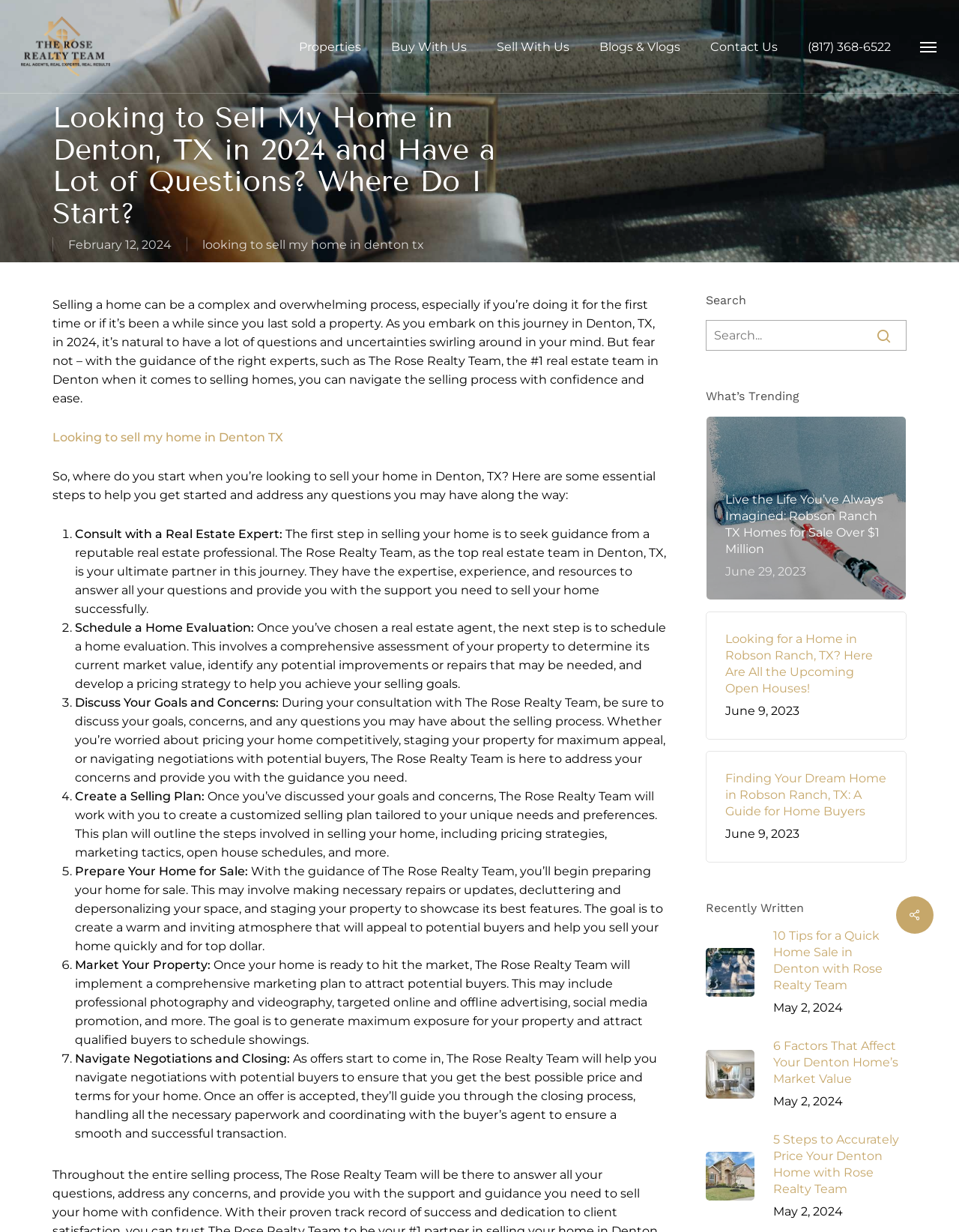Find the bounding box coordinates for the area that must be clicked to perform this action: "Search for a home".

[0.736, 0.26, 0.945, 0.285]